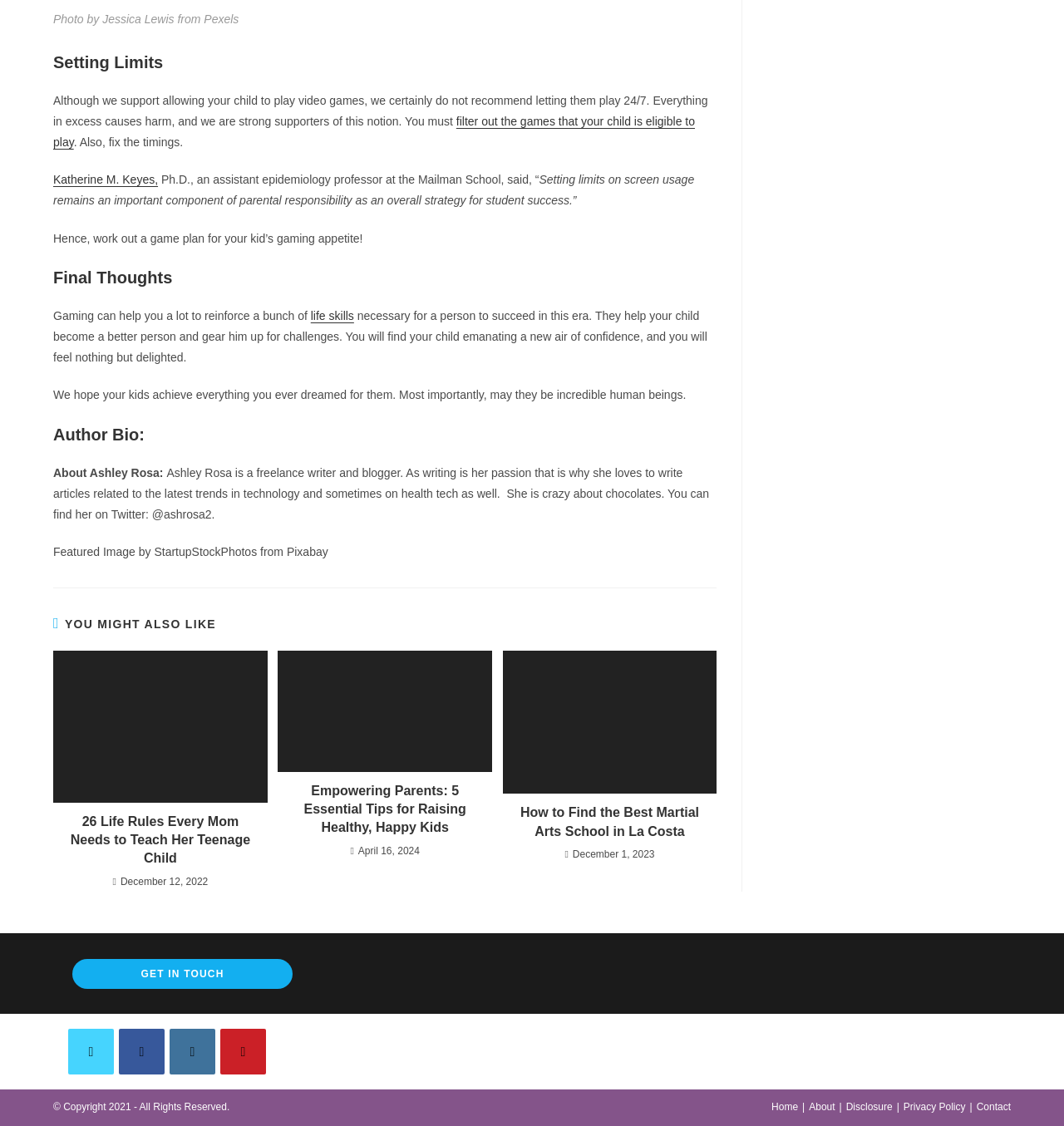Identify the bounding box for the UI element described as: "About". The coordinates should be four float numbers between 0 and 1, i.e., [left, top, right, bottom].

[0.76, 0.978, 0.785, 0.988]